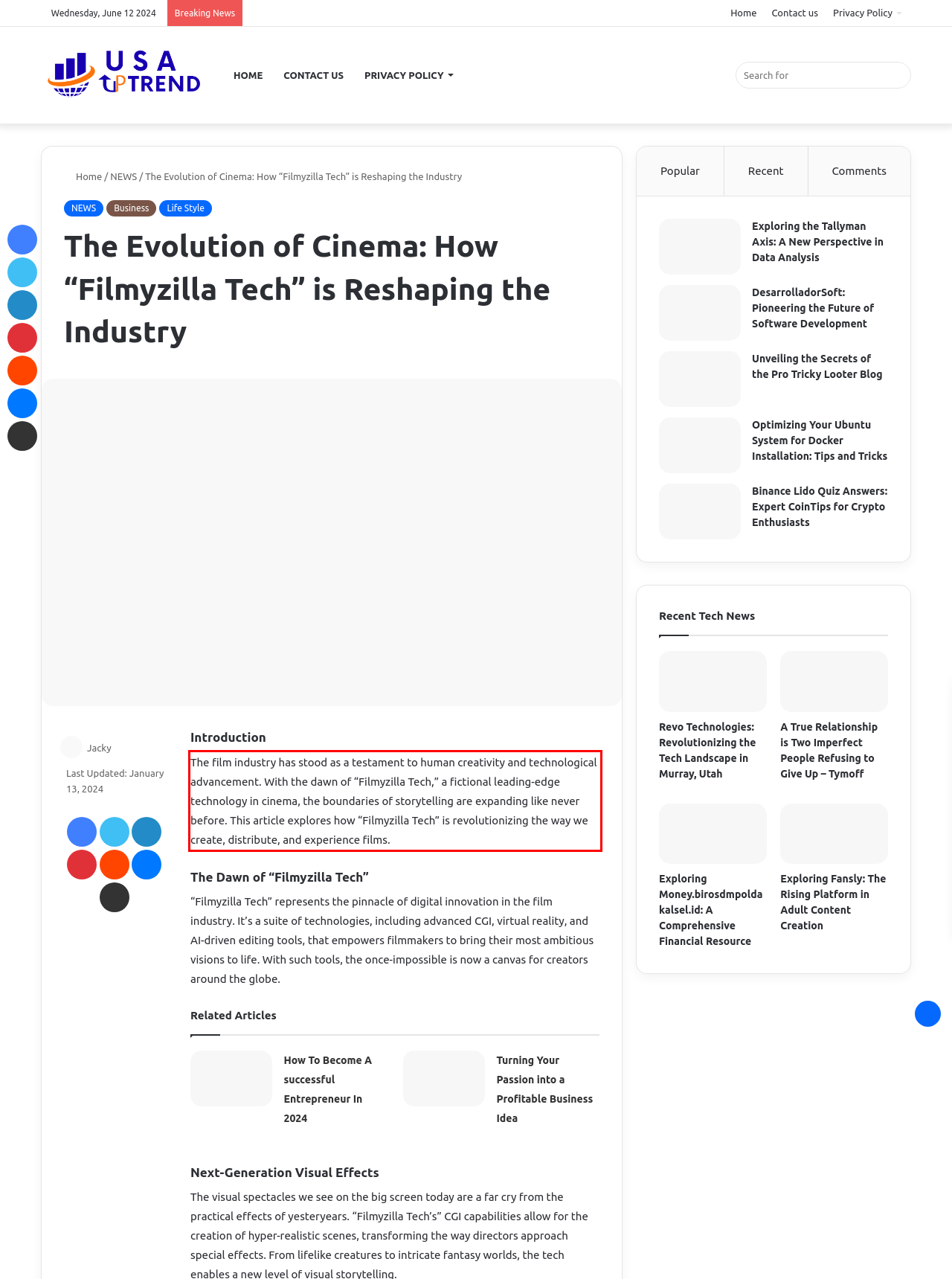You are provided with a webpage screenshot that includes a red rectangle bounding box. Extract the text content from within the bounding box using OCR.

The film industry has stood as a testament to human creativity and technological advancement. With the dawn of “Filmyzilla Tech,” a fictional leading-edge technology in cinema, the boundaries of storytelling are expanding like never before. This article explores how “Filmyzilla Tech” is revolutionizing the way we create, distribute, and experience films.